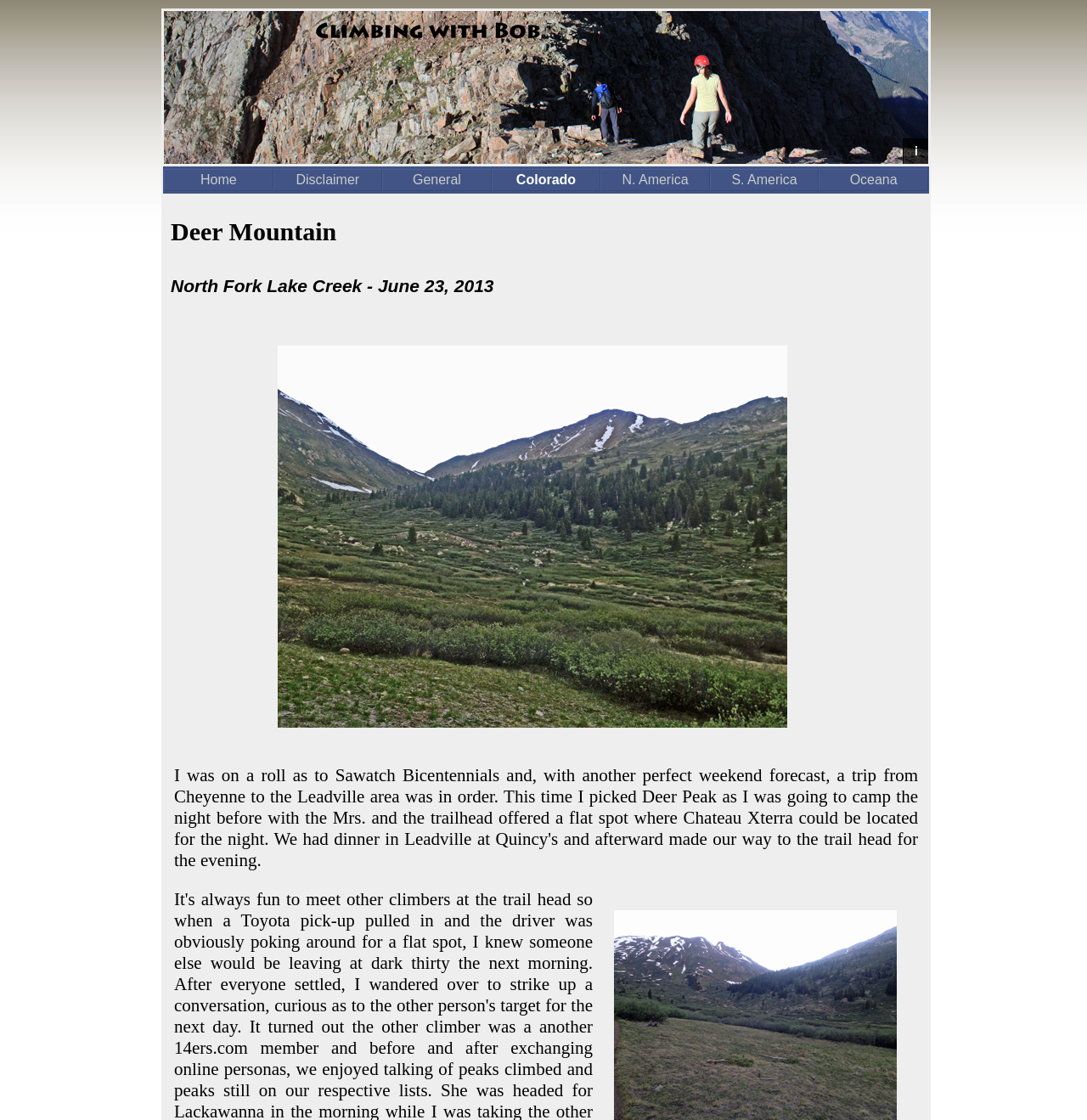Please locate the bounding box coordinates for the element that should be clicked to achieve the following instruction: "Read about 'Deer Mountain'". Ensure the coordinates are given as four float numbers between 0 and 1, i.e., [left, top, right, bottom].

[0.157, 0.194, 0.854, 0.22]